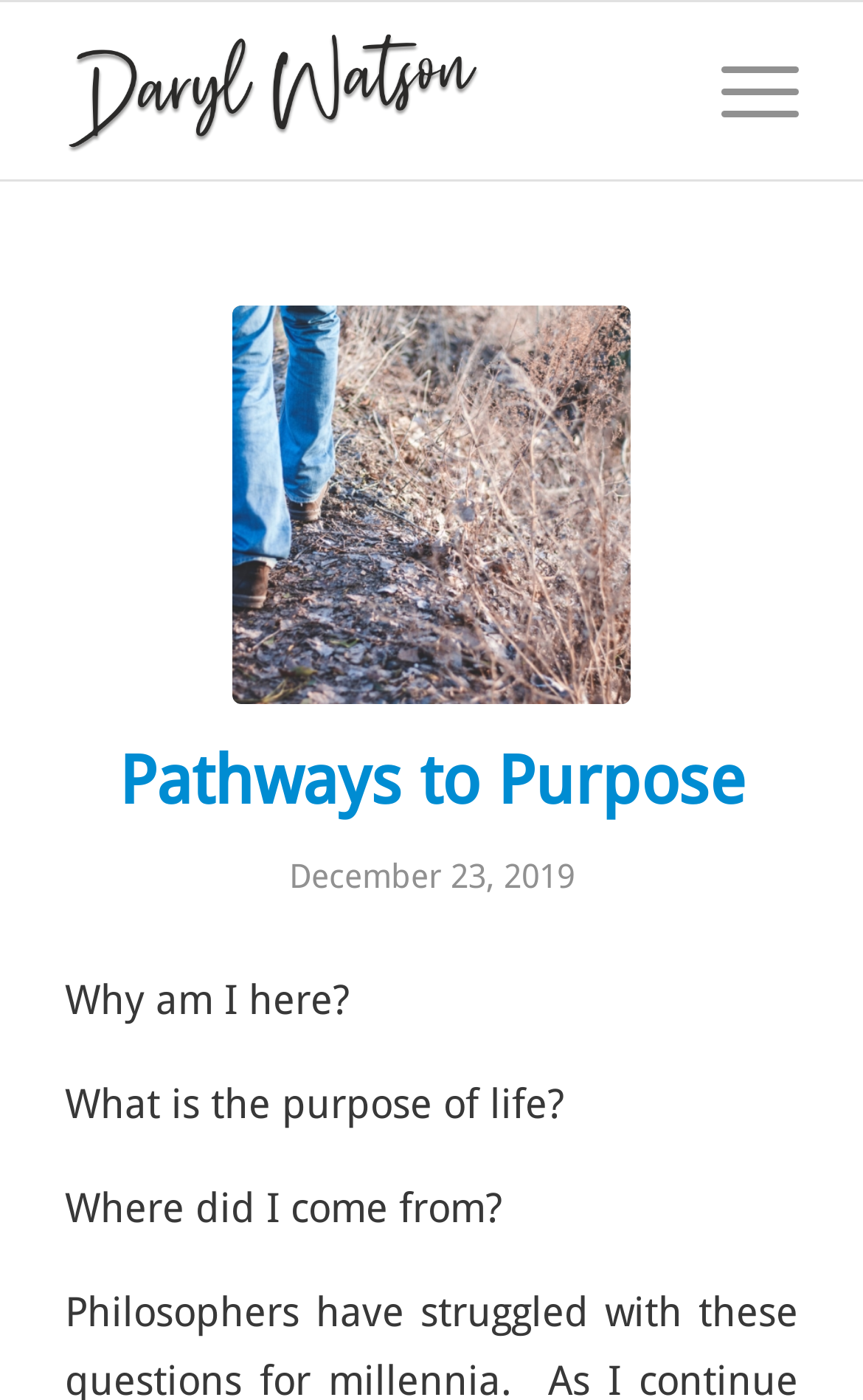How many questions are asked on the webpage?
Respond to the question with a single word or phrase according to the image.

3